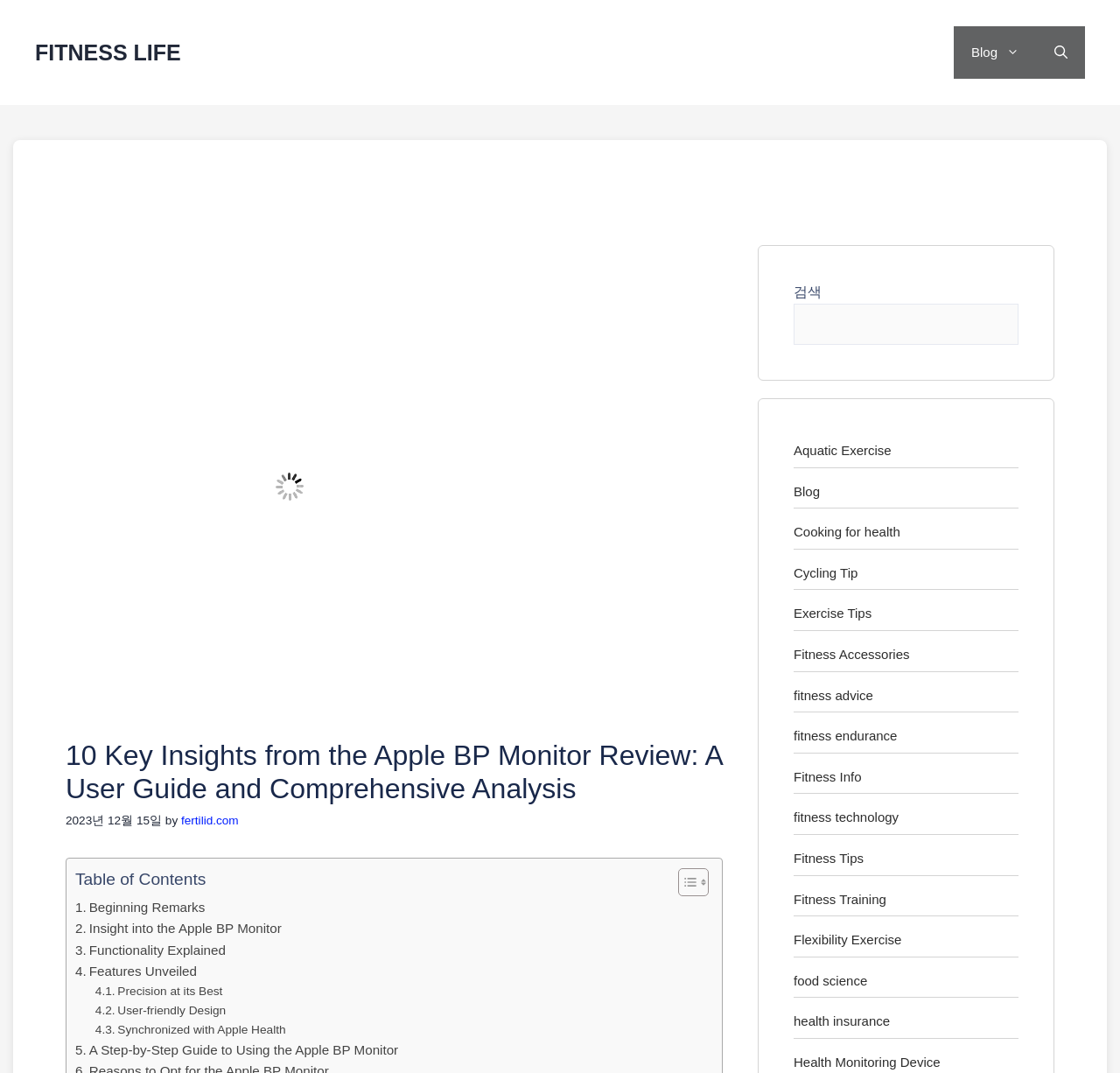Indicate the bounding box coordinates of the element that must be clicked to execute the instruction: "Click on the 'Aquatic Exercise' link". The coordinates should be given as four float numbers between 0 and 1, i.e., [left, top, right, bottom].

[0.709, 0.413, 0.796, 0.427]